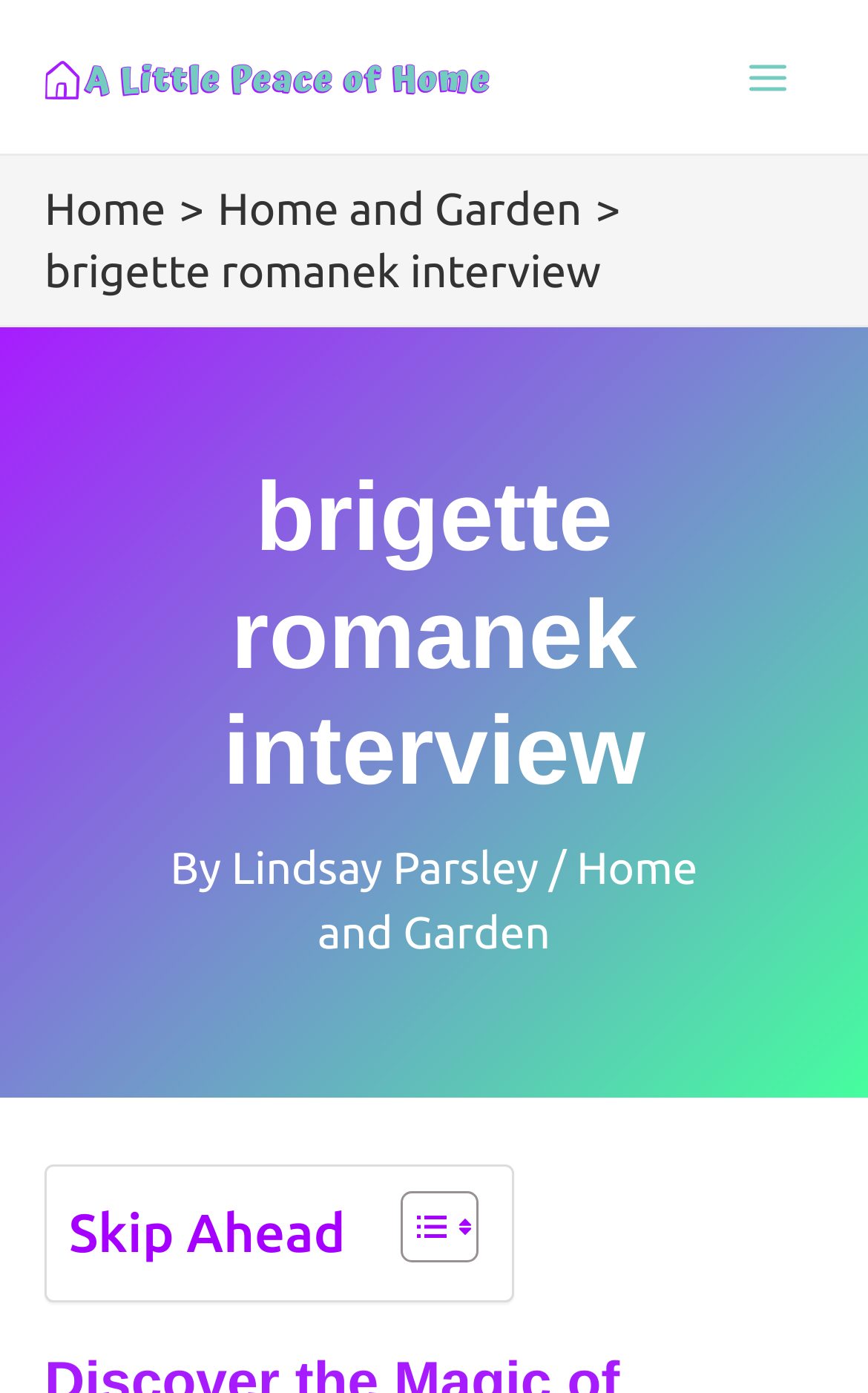Provide the bounding box coordinates of the HTML element this sentence describes: "Home and Garden". The bounding box coordinates consist of four float numbers between 0 and 1, i.e., [left, top, right, bottom].

[0.251, 0.131, 0.67, 0.168]